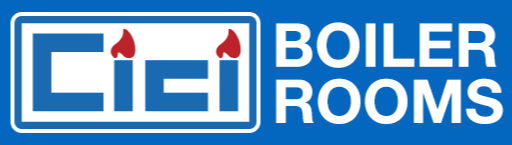What symbolizes heat and energy in the logo?
Answer the question with a single word or phrase, referring to the image.

red flames